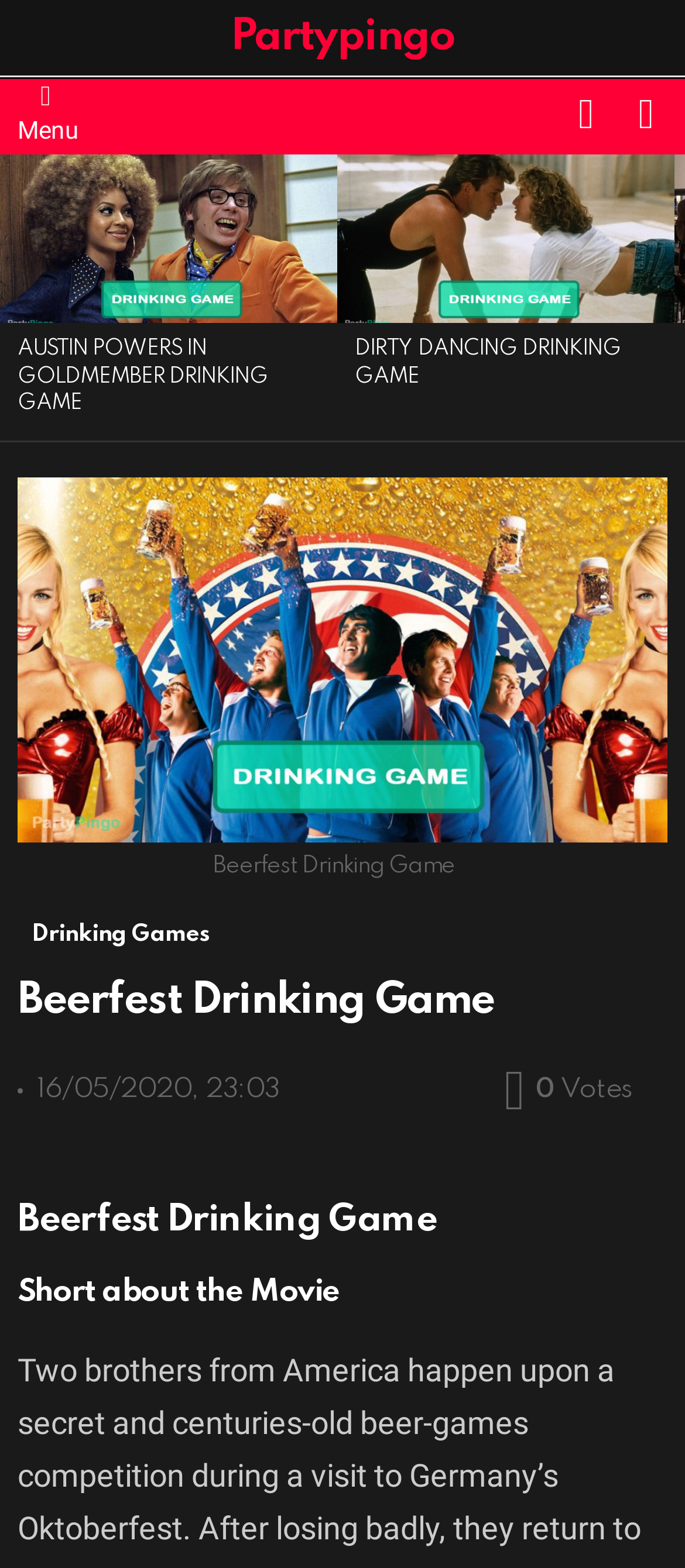Locate the bounding box coordinates of the element's region that should be clicked to carry out the following instruction: "Switch to a different skin". The coordinates need to be four float numbers between 0 and 1, i.e., [left, top, right, bottom].

[0.912, 0.052, 0.974, 0.097]